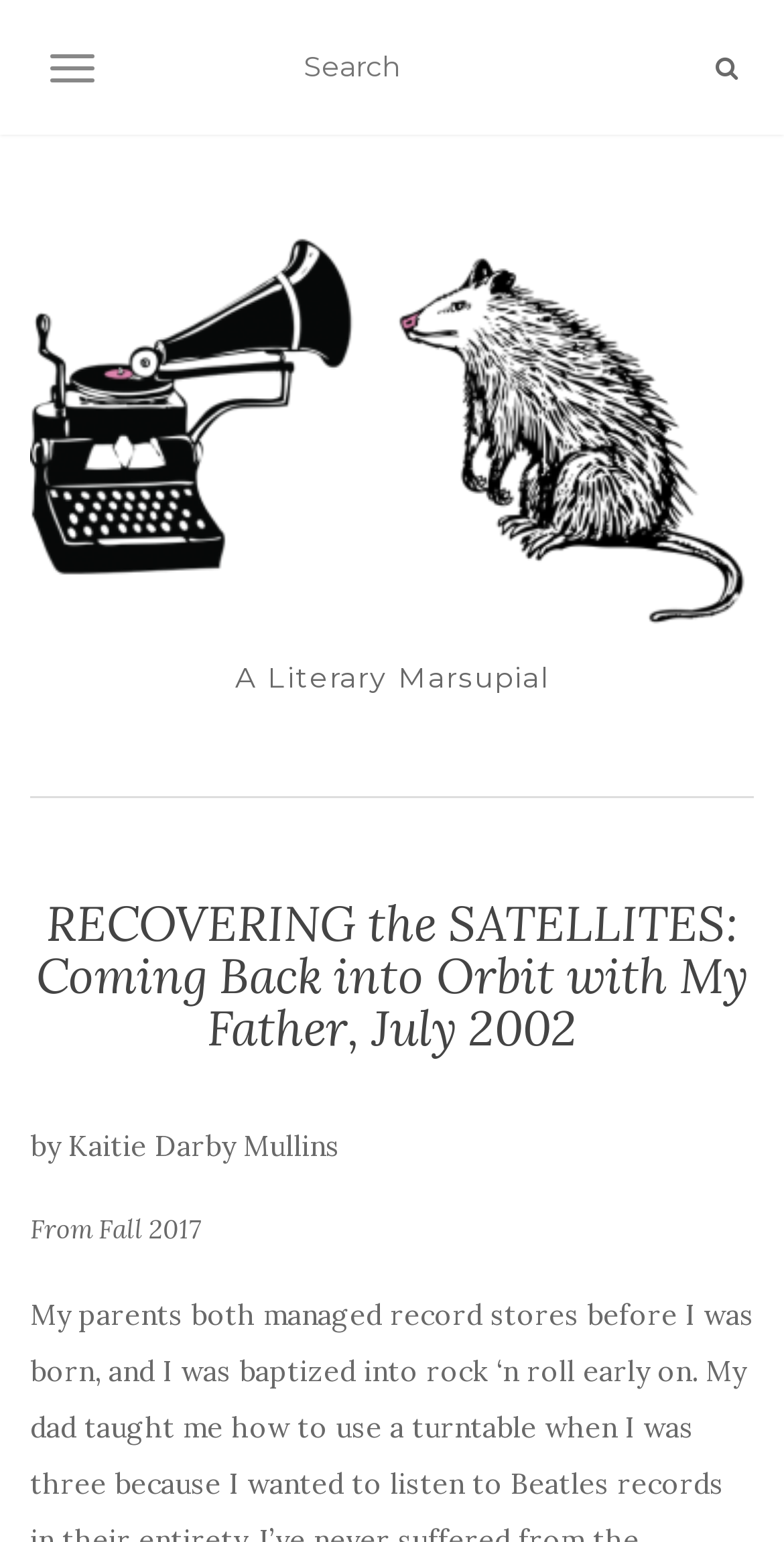What is the name of the author? Analyze the screenshot and reply with just one word or a short phrase.

Kaitie Darby Mullins